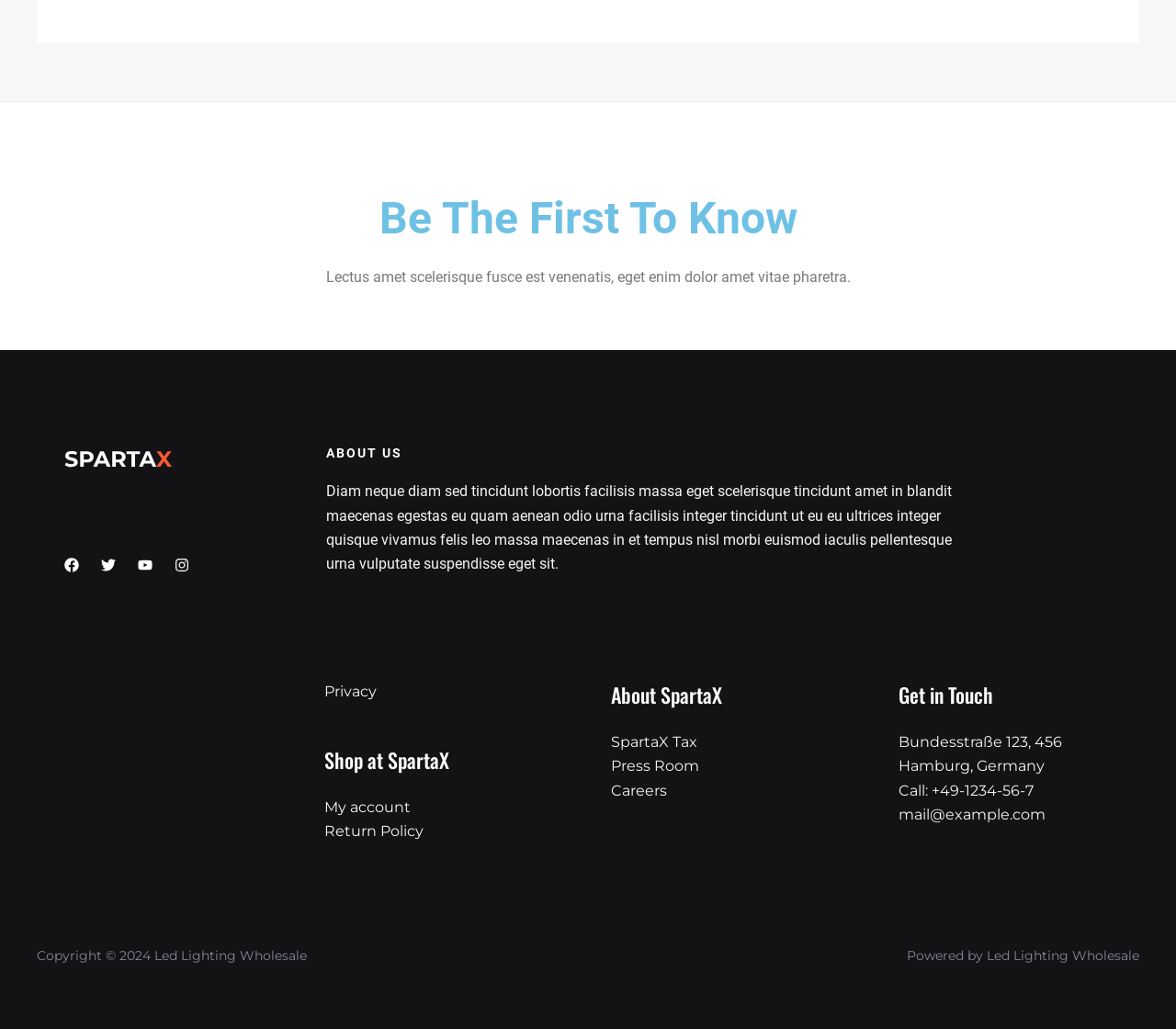Based on the element description "Press Room", predict the bounding box coordinates of the UI element.

[0.52, 0.736, 0.595, 0.753]